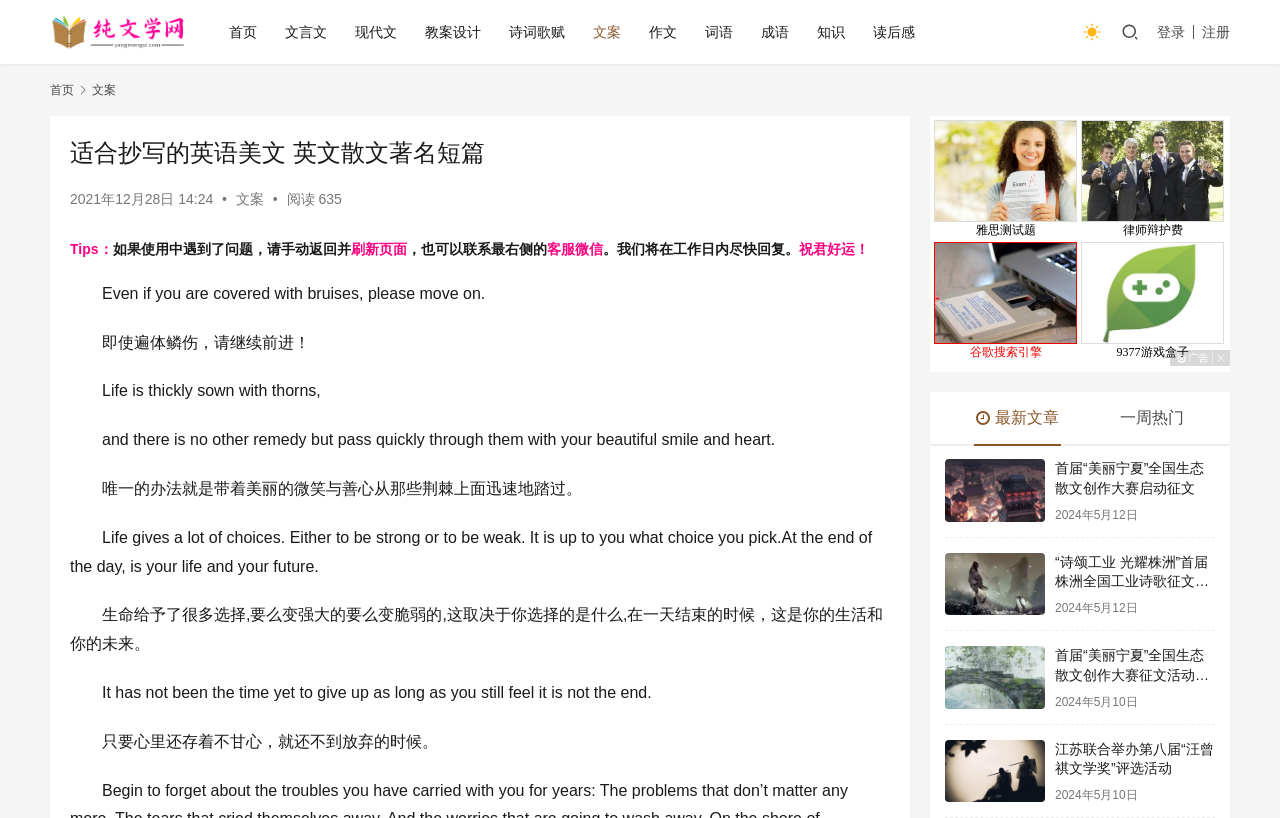Determine the bounding box coordinates for the region that must be clicked to execute the following instruction: "View the latest articles".

[0.777, 0.5, 0.827, 0.521]